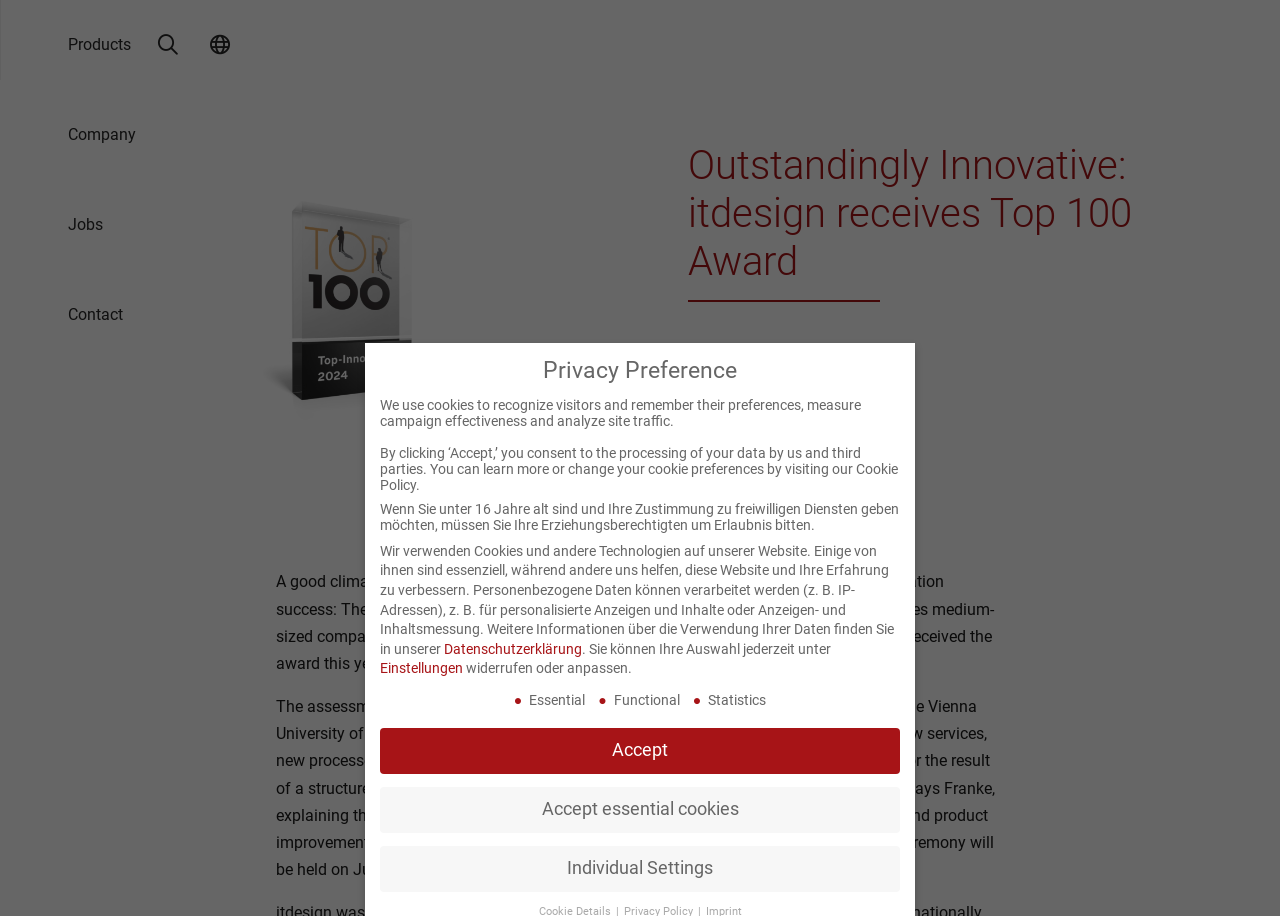Answer the following inquiry with a single word or phrase:
What is the name of the science journalist who will host the award ceremony?

Ranga Yogeshwar